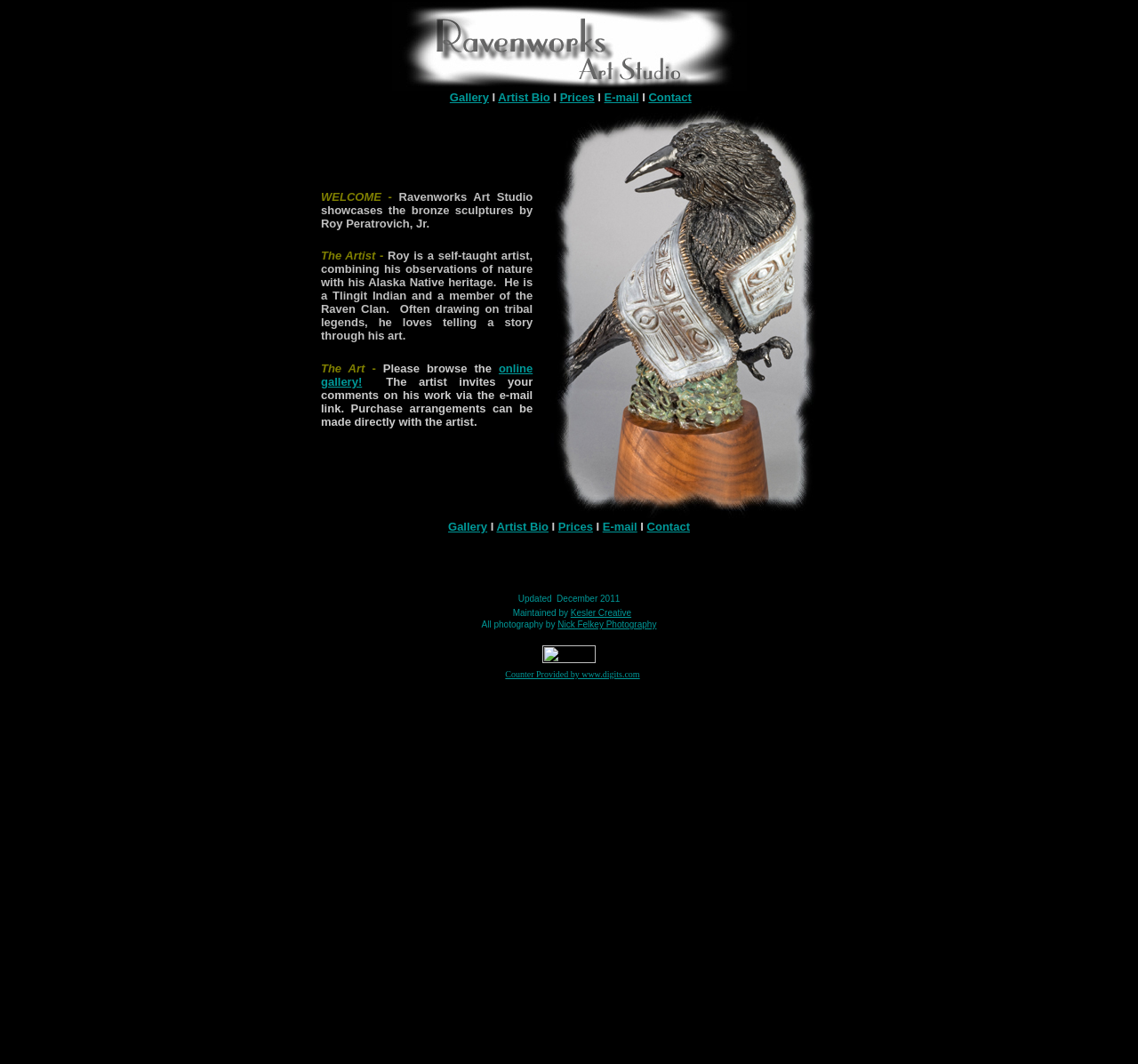Find the bounding box coordinates of the element to click in order to complete the given instruction: "View Artist Bio."

[0.438, 0.085, 0.483, 0.098]